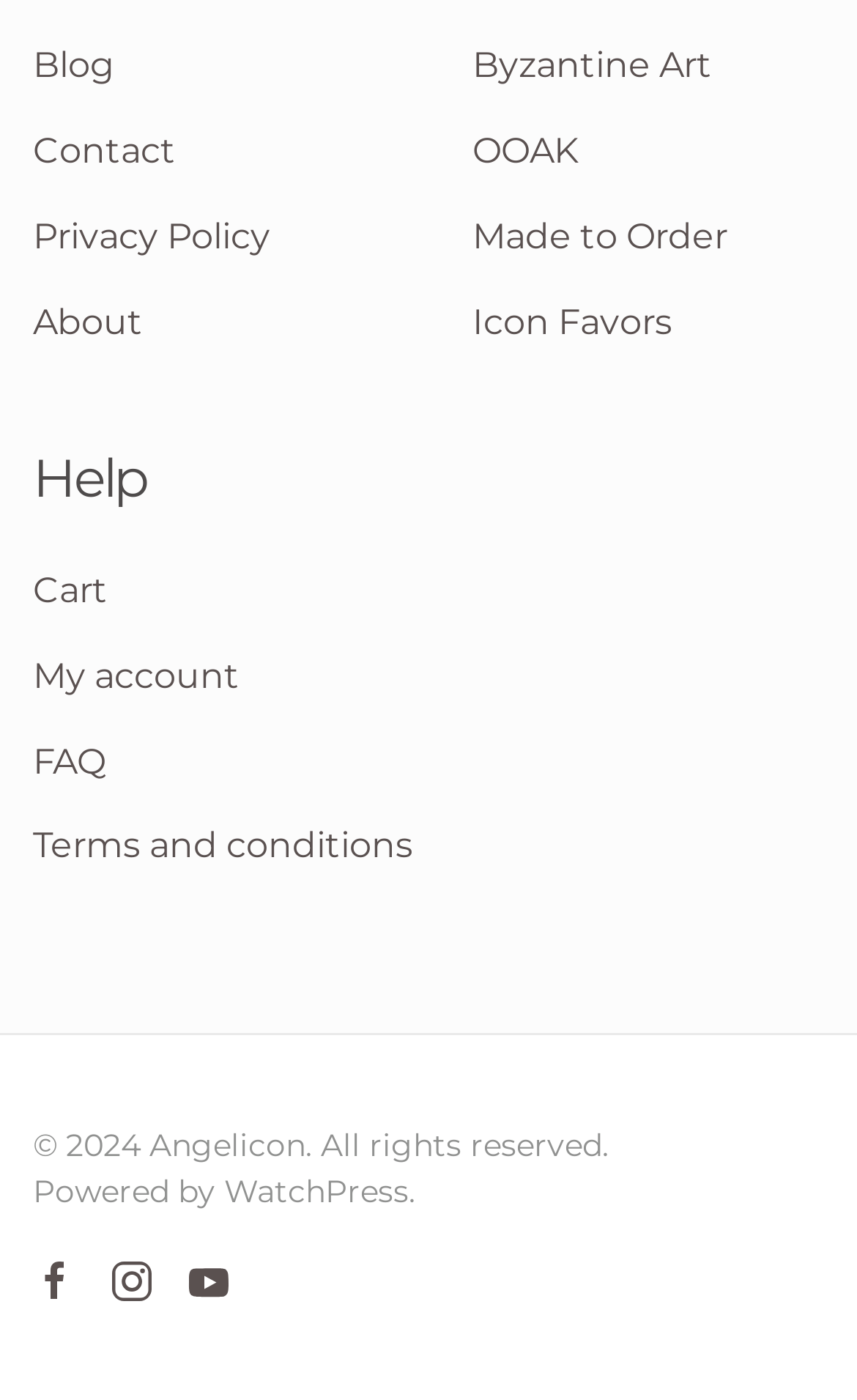What is the name of the company that powers the website?
Using the image, give a concise answer in the form of a single word or short phrase.

WatchPress